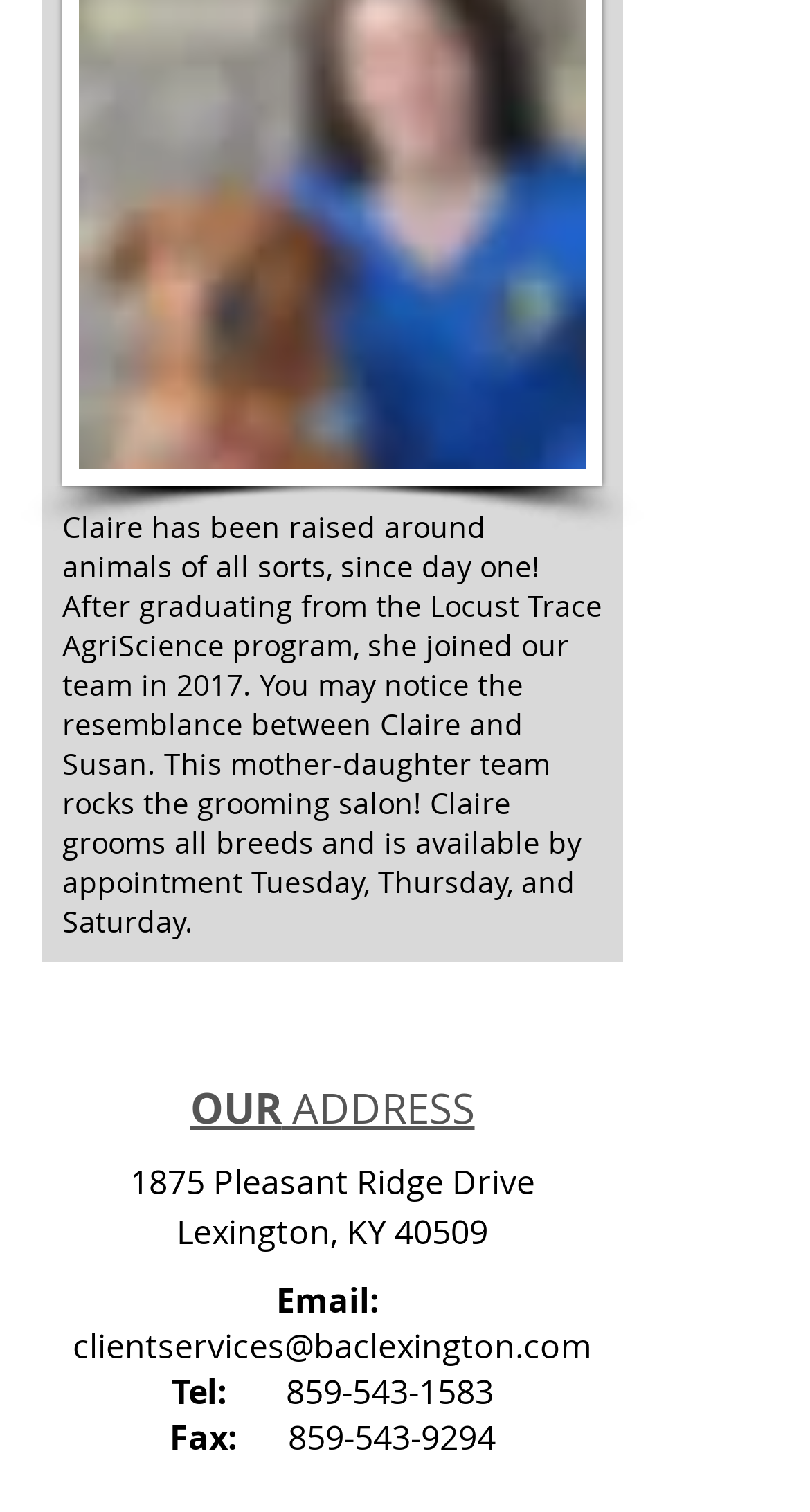Please answer the following question using a single word or phrase: 
What is the relationship between Claire and Susan?

Mother-daughter